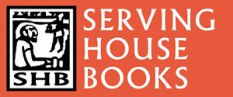What is the figure in the logo holding?
Using the image, elaborate on the answer with as much detail as possible.

The logo of Serving House Books features a graphic depiction of a seated figure holding a book, which symbolizes the publishing house's commitment to literature and the arts.